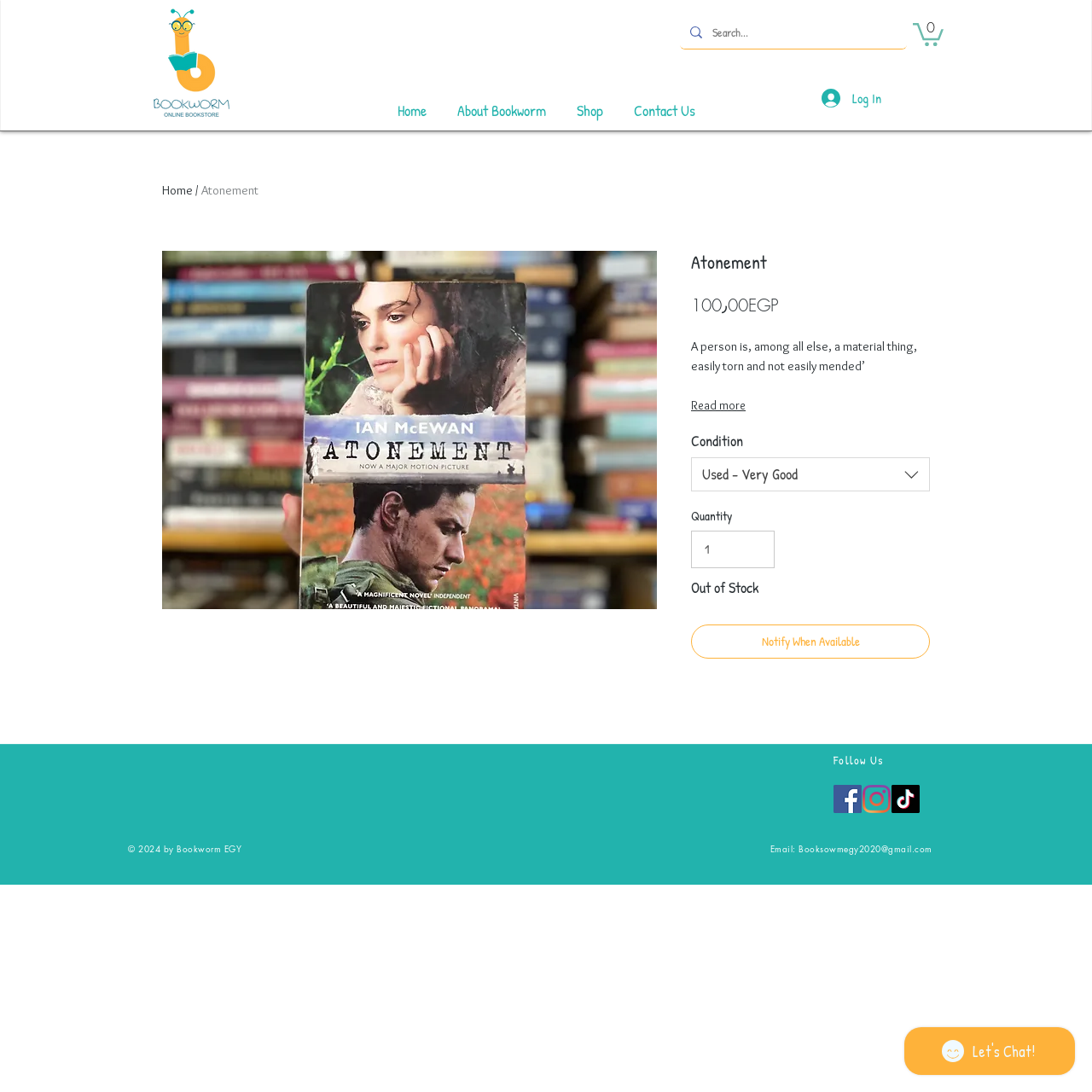Please pinpoint the bounding box coordinates for the region I should click to adhere to this instruction: "Follow Bookworm on Facebook".

[0.763, 0.718, 0.789, 0.744]